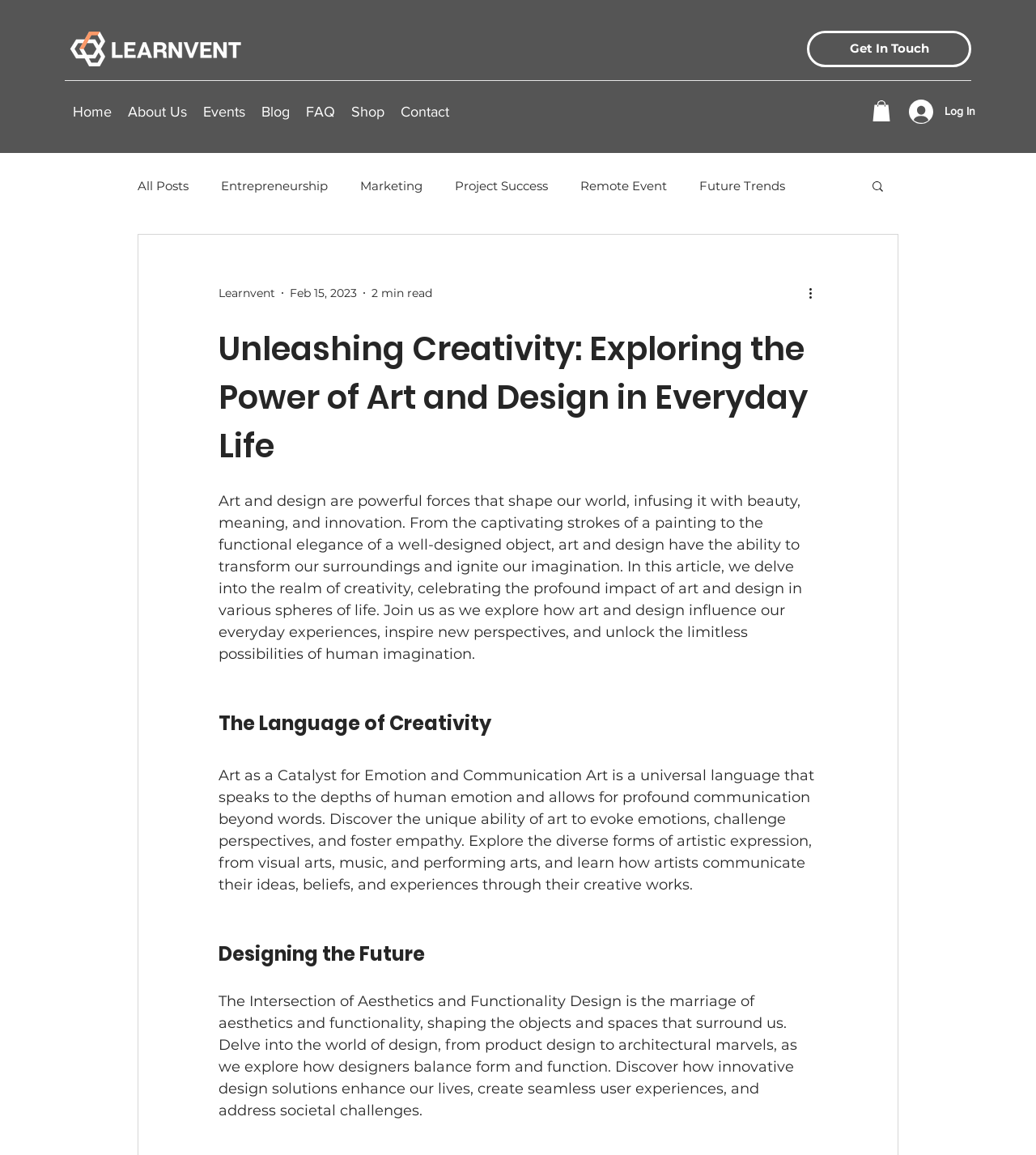What is the date of the article?
Give a one-word or short-phrase answer derived from the screenshot.

Feb 15, 2023